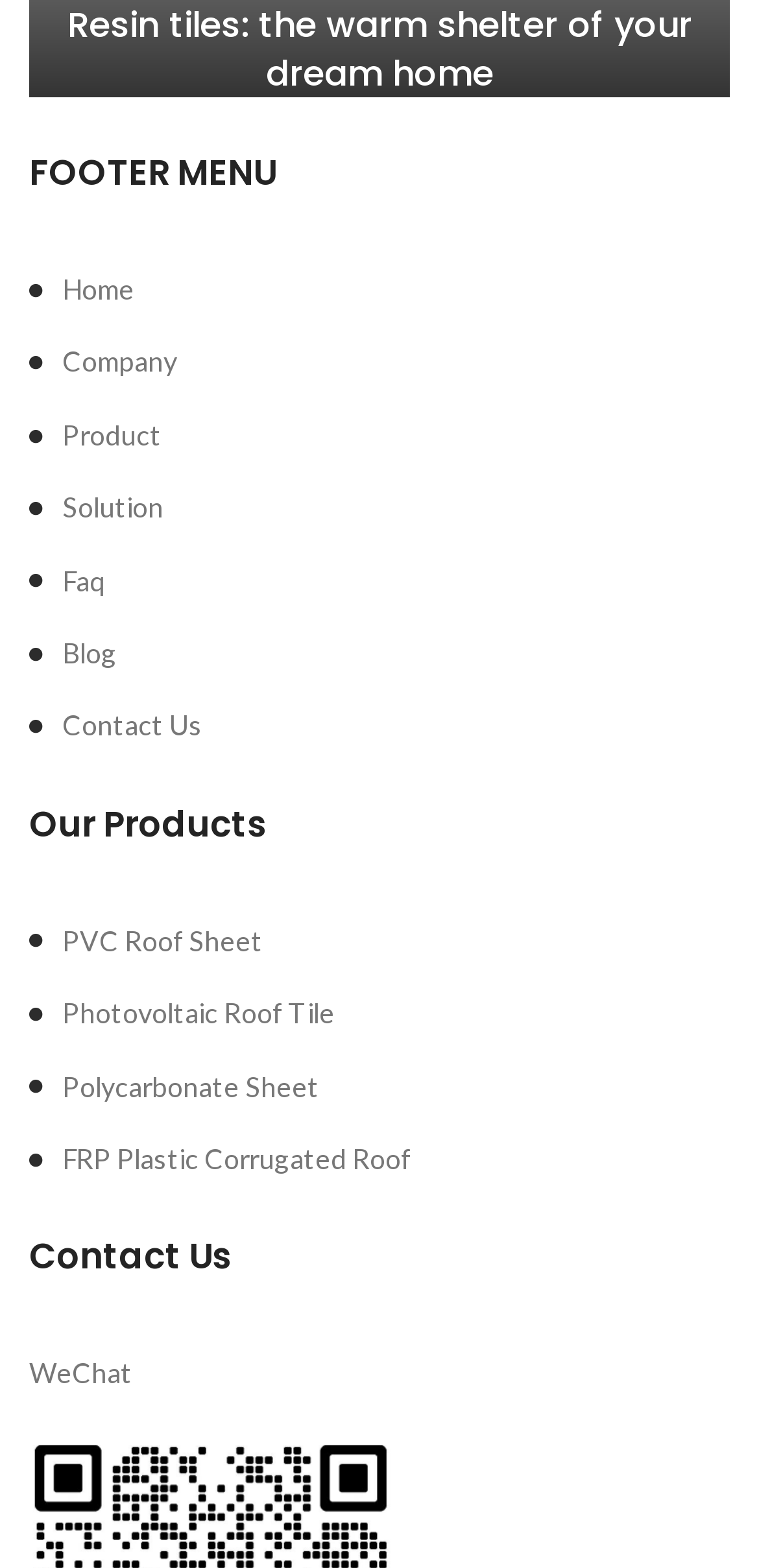How many products are listed on the page?
Give a single word or phrase answer based on the content of the image.

5